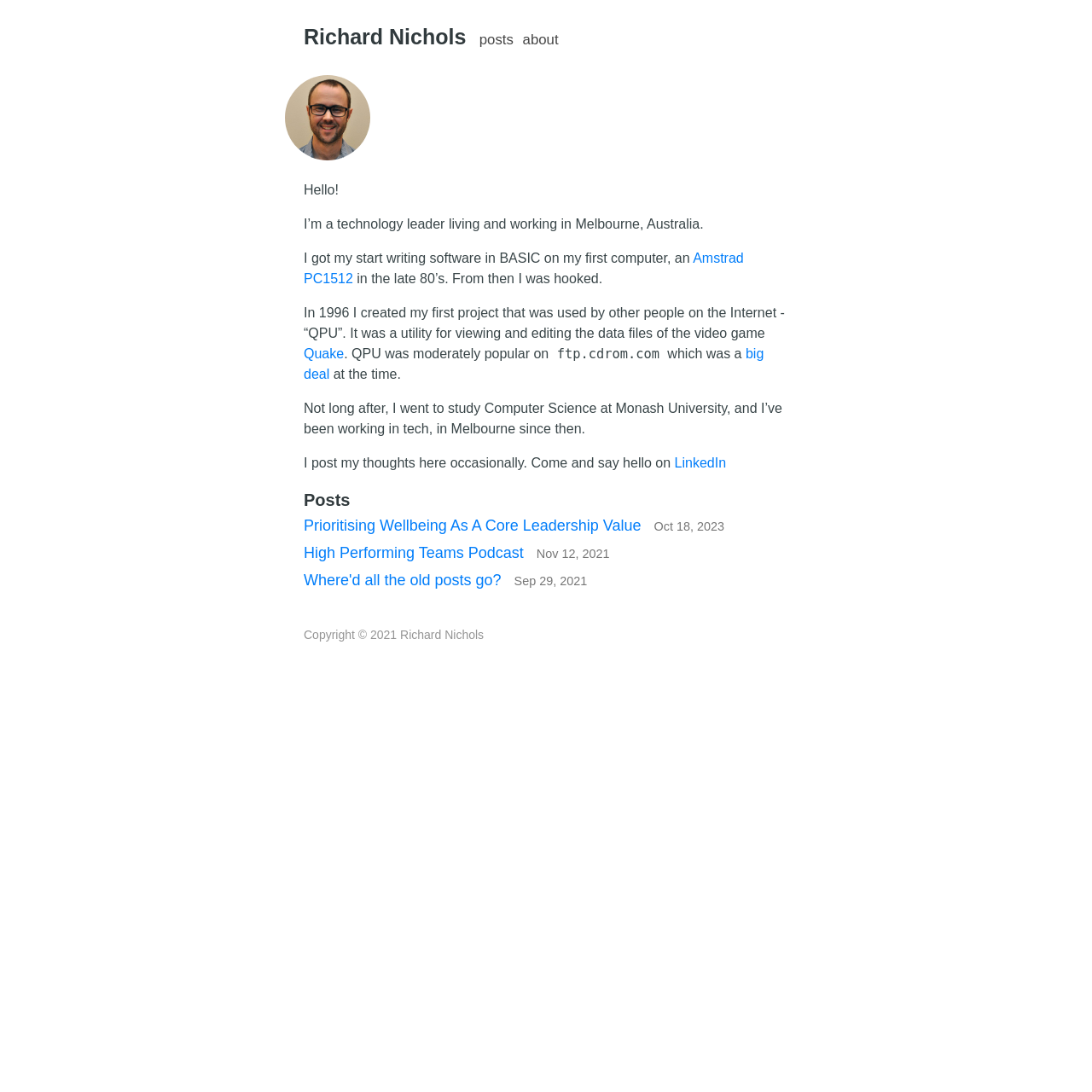Can you find the bounding box coordinates for the element that needs to be clicked to execute this instruction: "Connect with Richard Nichols on LinkedIn"? The coordinates should be given as four float numbers between 0 and 1, i.e., [left, top, right, bottom].

[0.618, 0.417, 0.665, 0.43]